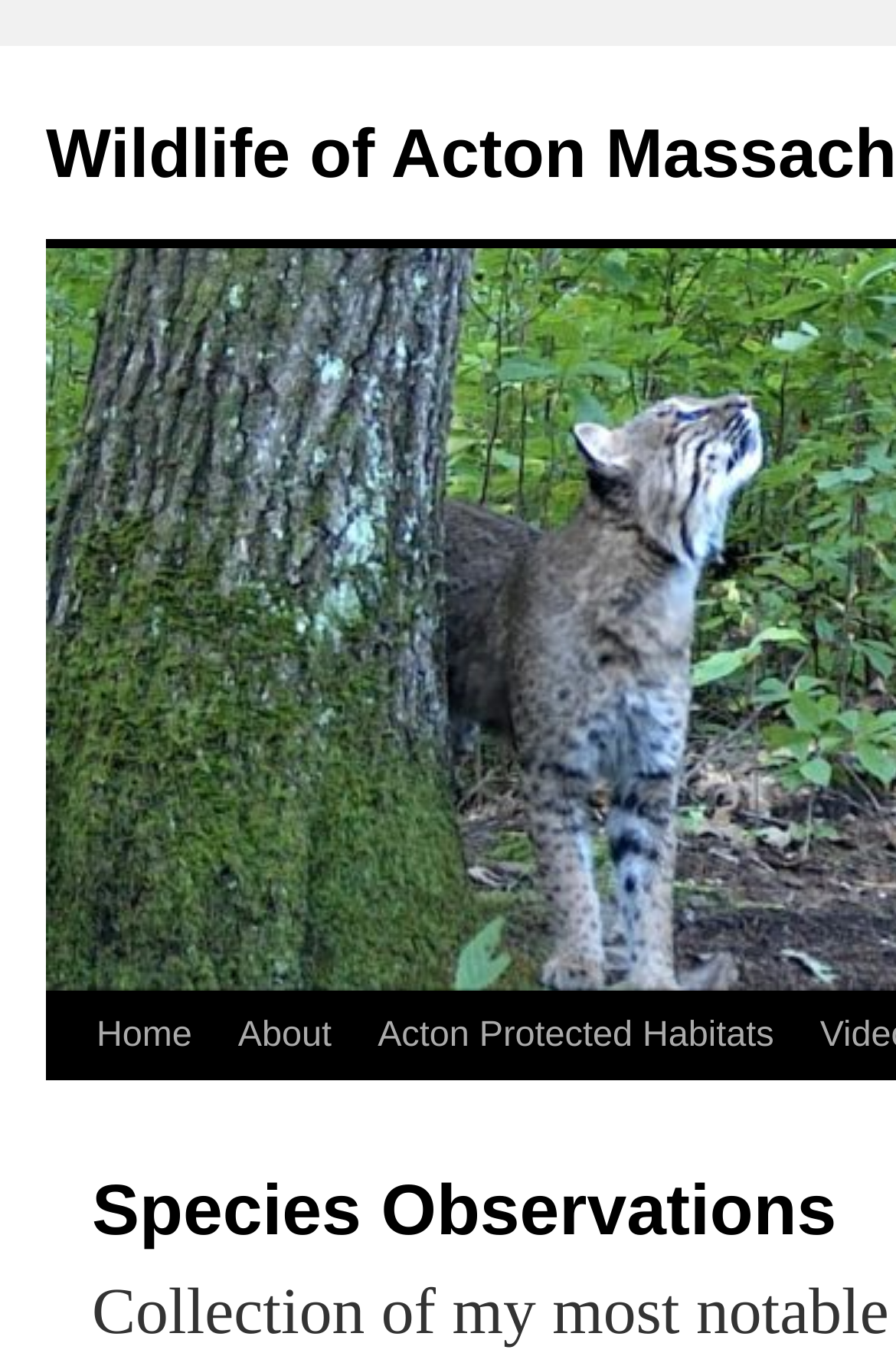Predict the bounding box for the UI component with the following description: "Acton Protected Habitats".

[0.361, 0.734, 0.781, 0.863]